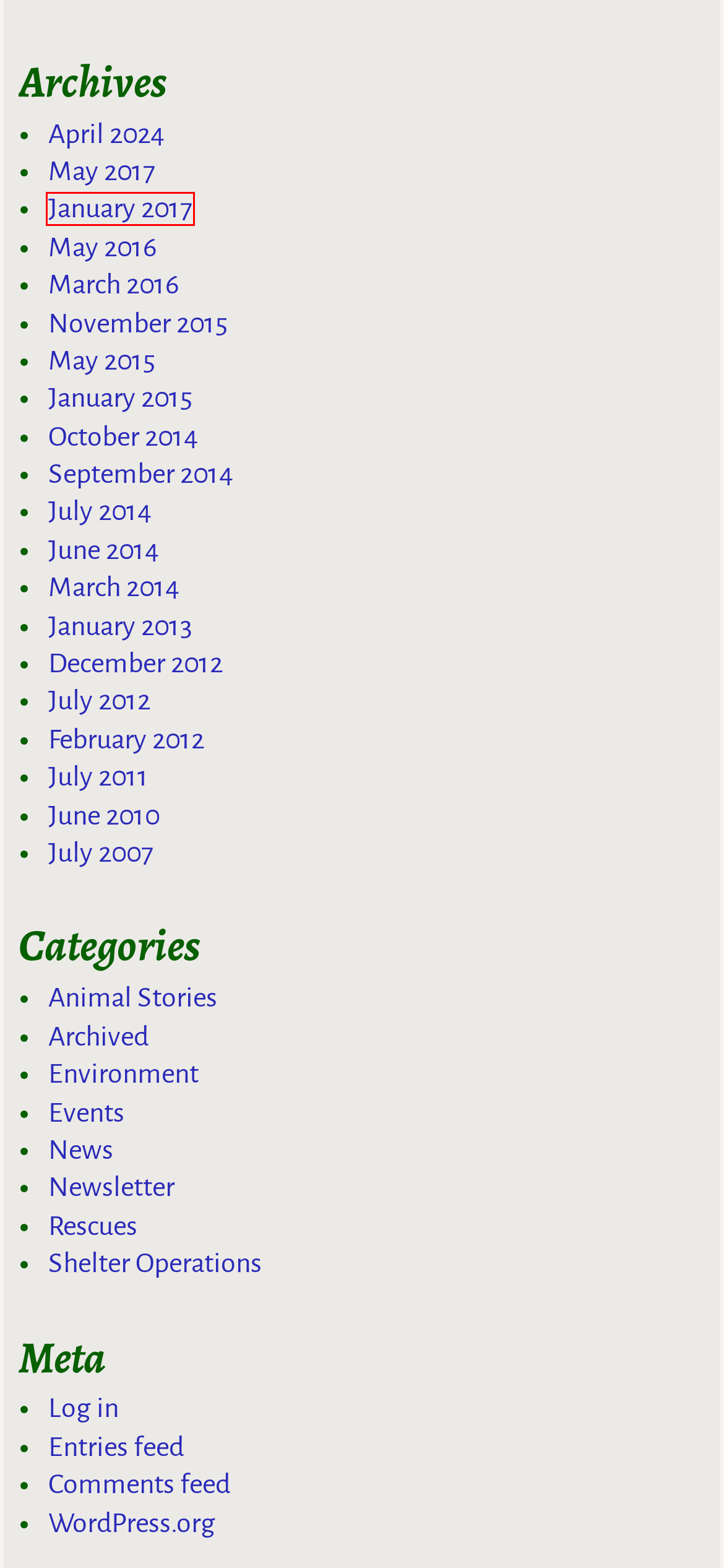Assess the screenshot of a webpage with a red bounding box and determine which webpage description most accurately matches the new page after clicking the element within the red box. Here are the options:
A. January 2013 – Wildlife Rescue & Information Network Inc.
B. May 2015 – Wildlife Rescue & Information Network Inc.
C. January 2017 – Wildlife Rescue & Information Network Inc.
D. Blog Tool, Publishing Platform, and CMS – WordPress.org
E. Newsletter – Wildlife Rescue & Information Network Inc.
F. April 2024 – Wildlife Rescue & Information Network Inc.
G. March 2014 – Wildlife Rescue & Information Network Inc.
H. January 2015 – Wildlife Rescue & Information Network Inc.

C